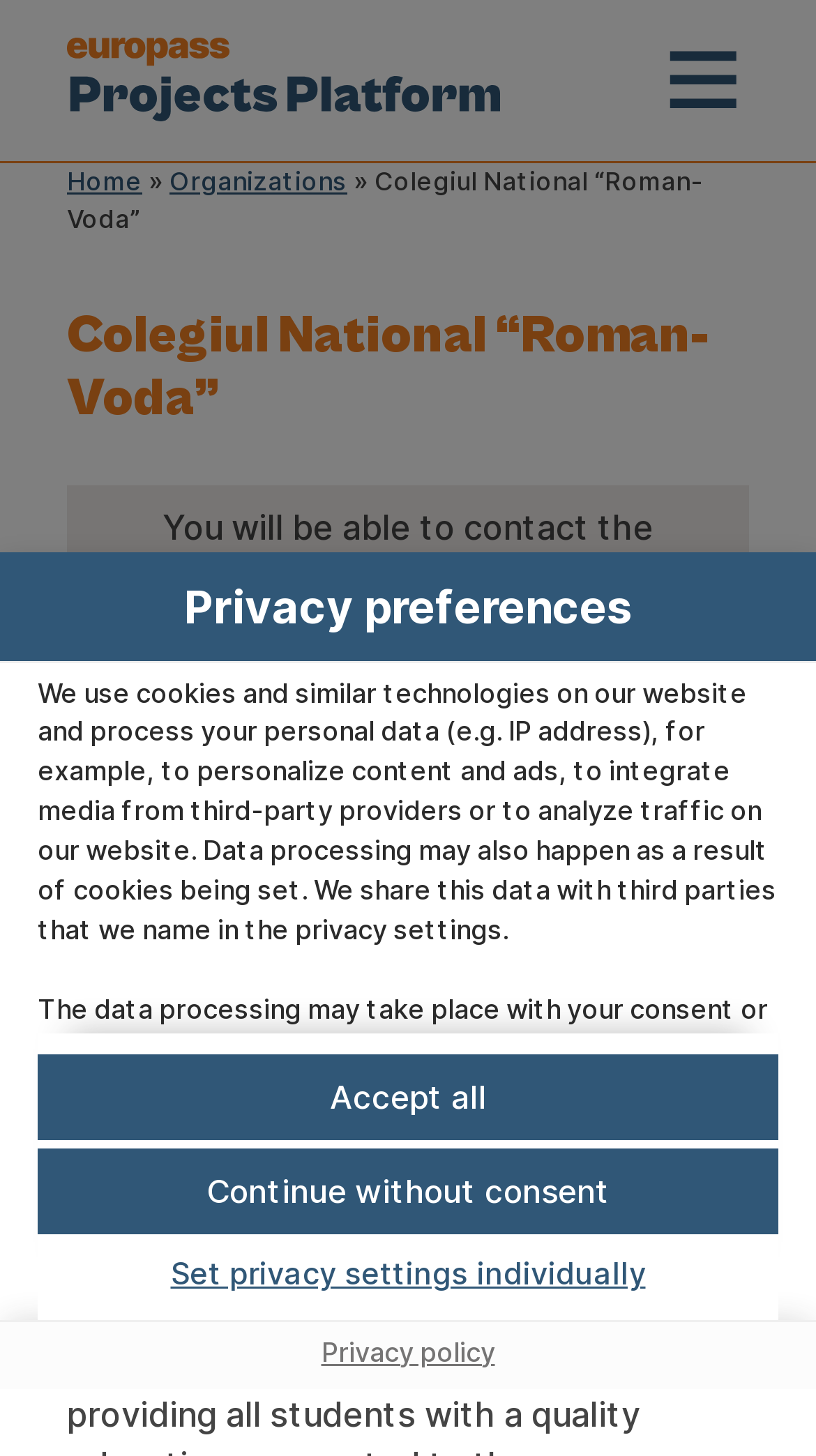What is the purpose of the cookies and similar technologies? Using the information from the screenshot, answer with a single word or phrase.

Personalize content and ads